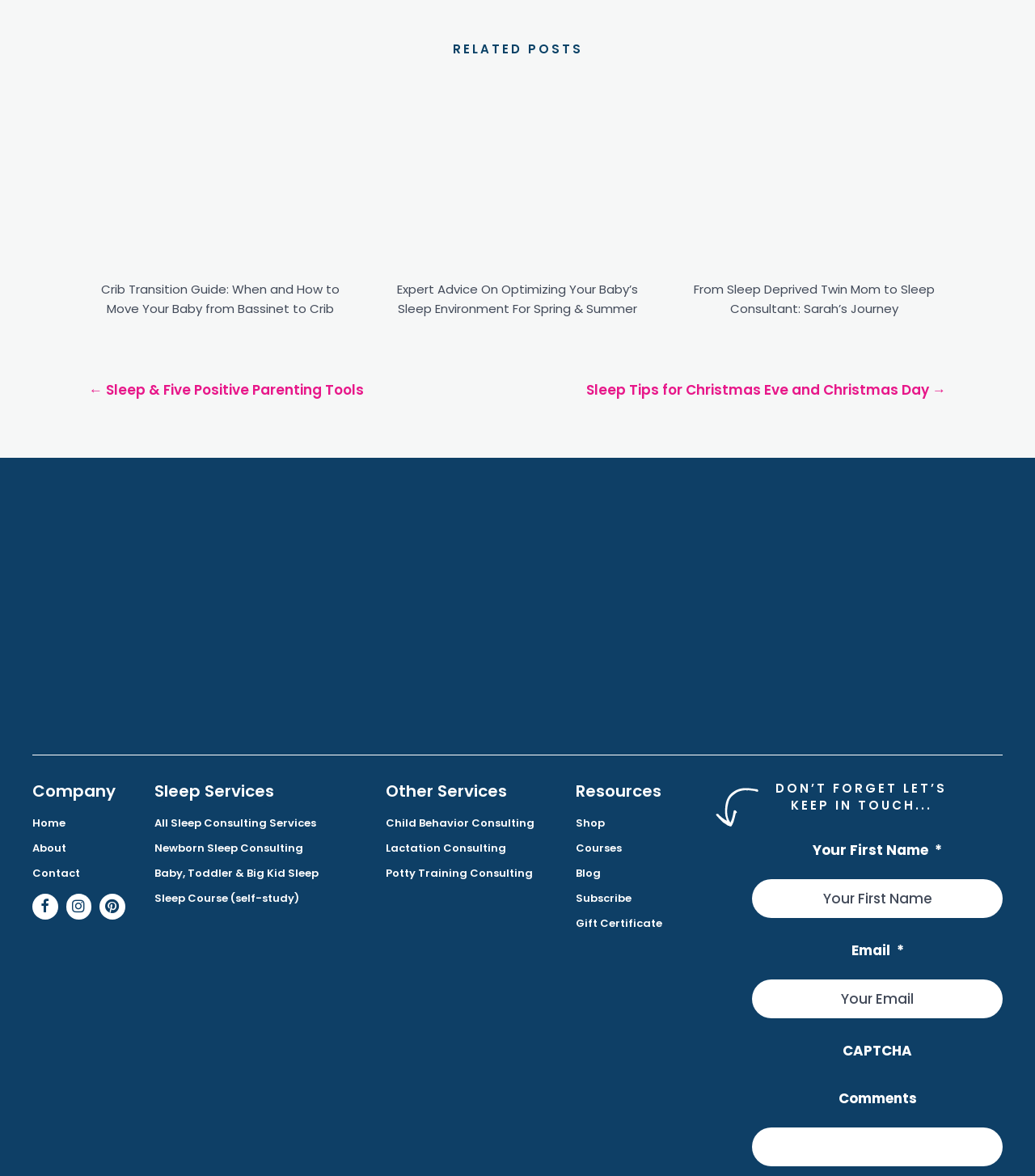Please identify the bounding box coordinates of the element on the webpage that should be clicked to follow this instruction: "Go to 'Sleep Consulting'". The bounding box coordinates should be given as four float numbers between 0 and 1, formatted as [left, top, right, bottom].

[0.357, 0.563, 0.42, 0.618]